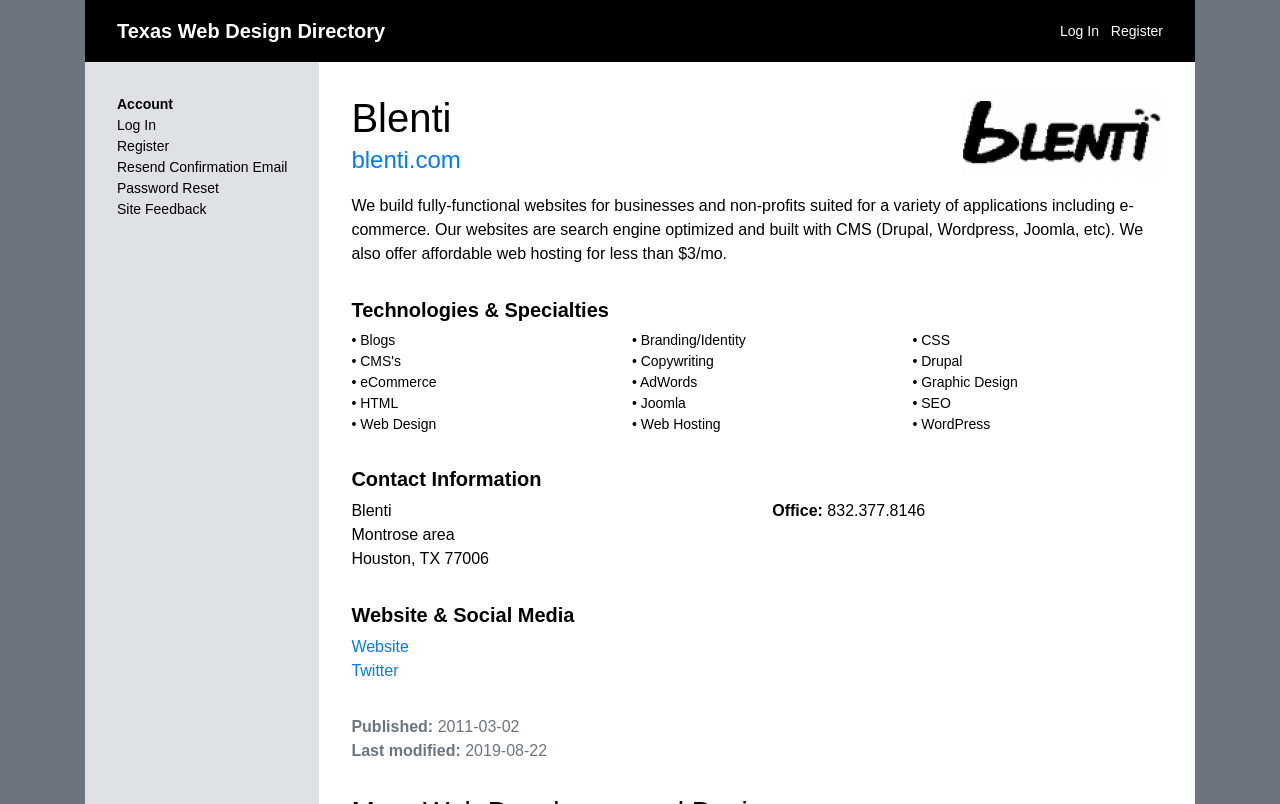Where is Blenti located?
Look at the image and answer the question with a single word or phrase.

Houston, TX 77006